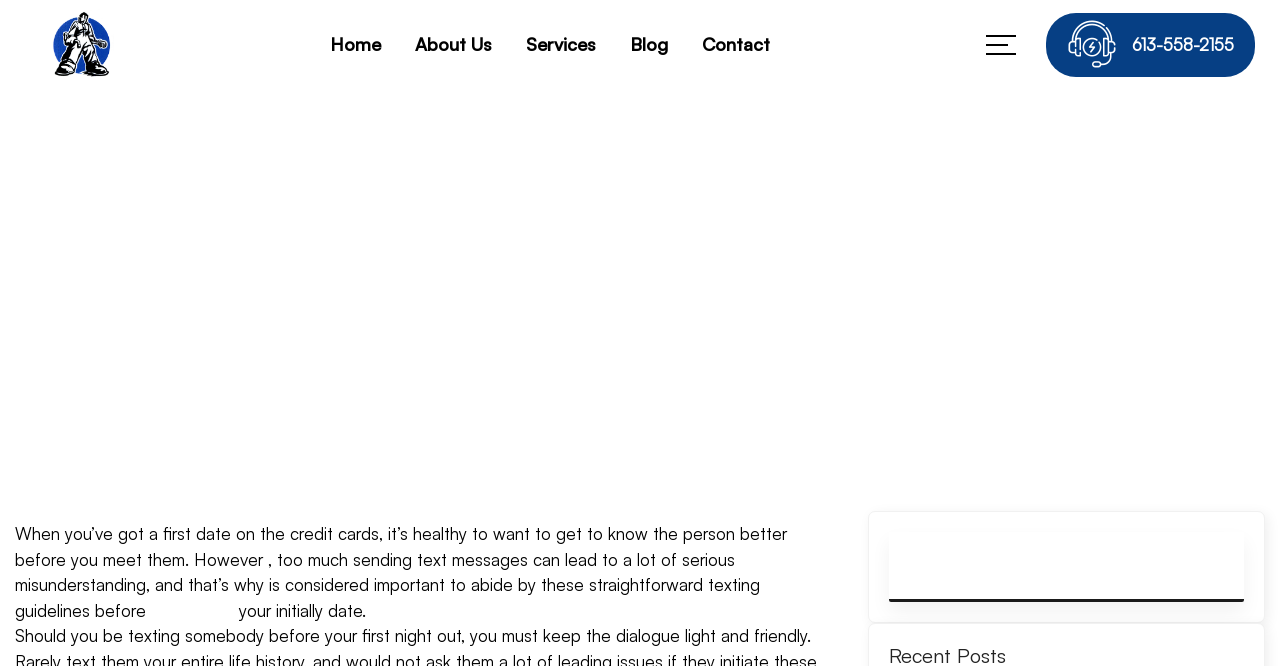Based on the image, please respond to the question with as much detail as possible:
What is the purpose of the search box?

I found a search box element at the bottom of the webpage, which suggests that it is used to search the website for specific content.